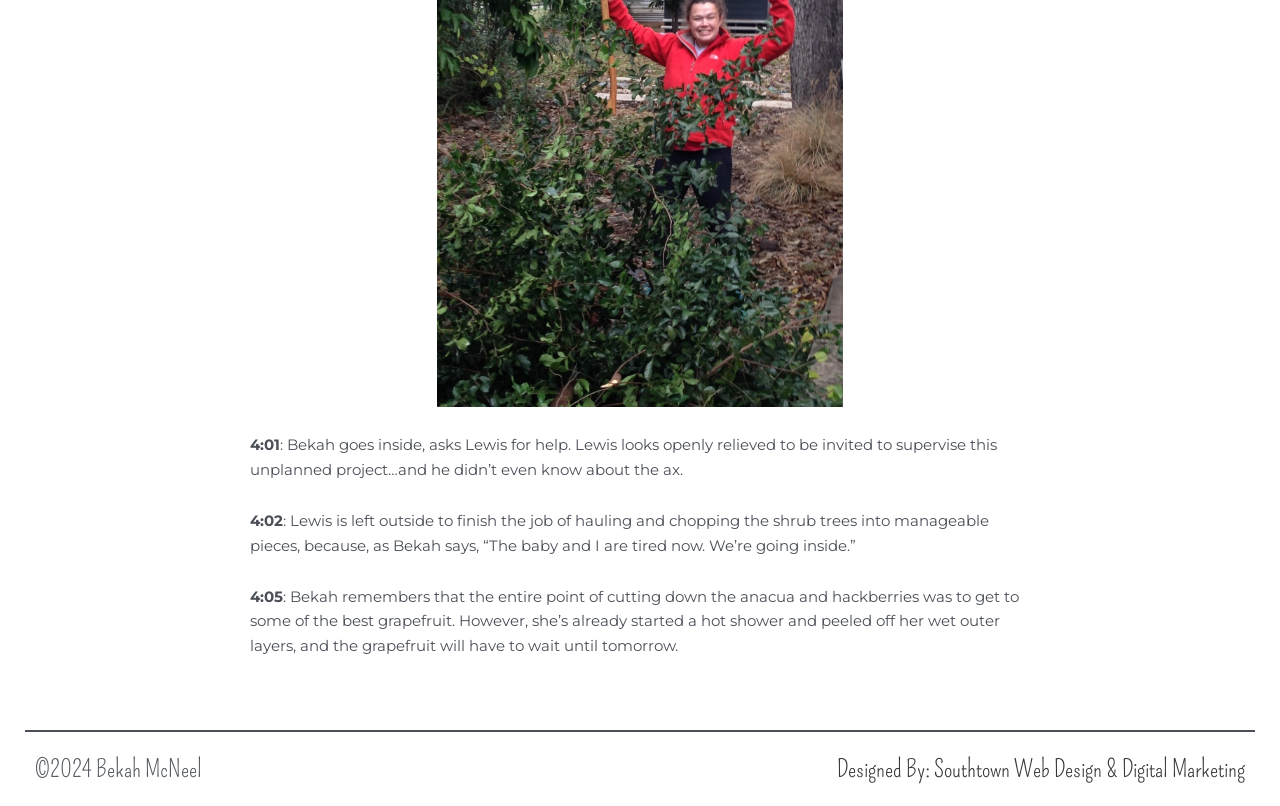Respond with a single word or phrase:
What time does Bekah go inside?

4:01